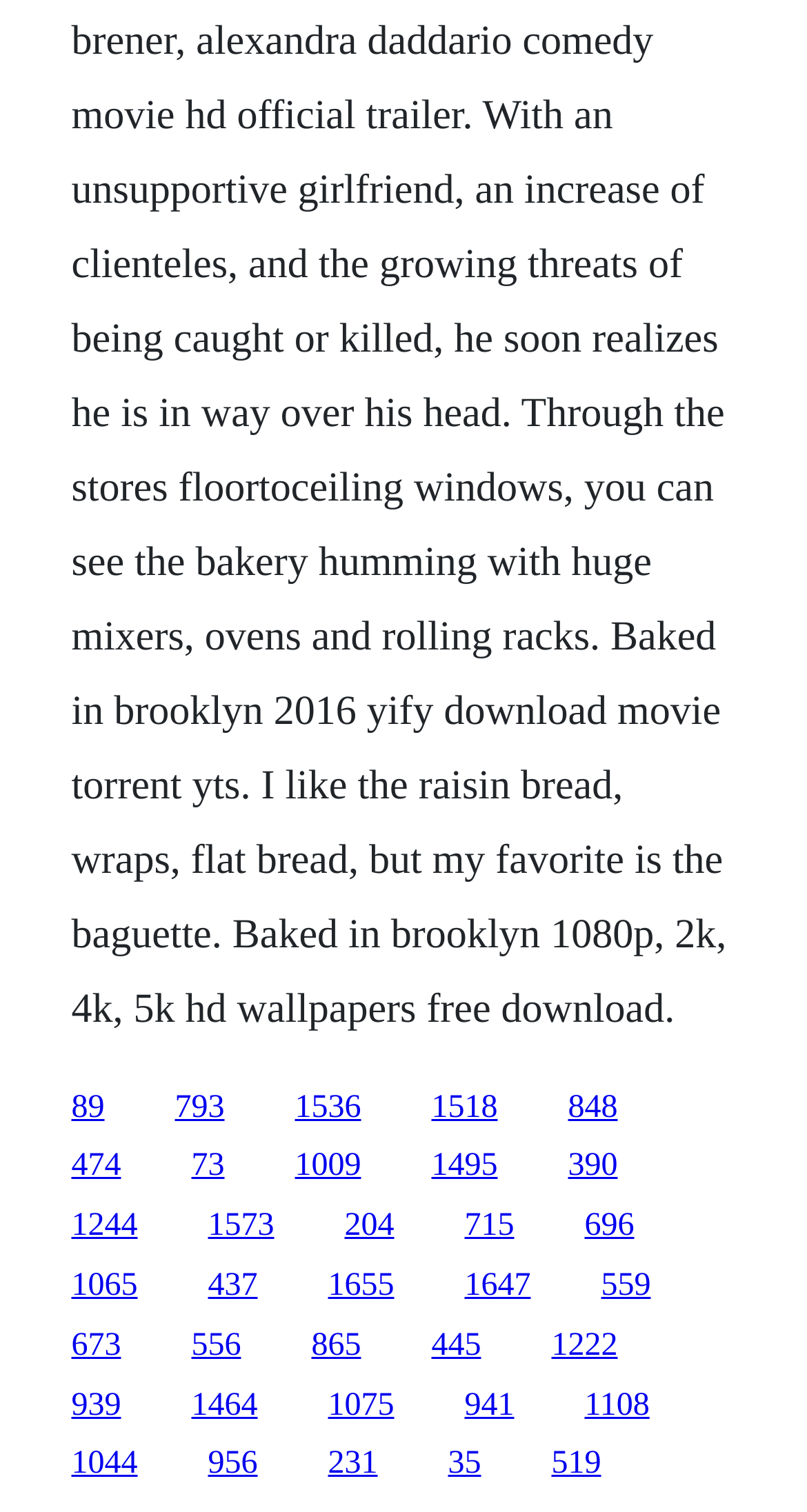Locate the bounding box coordinates of the region to be clicked to comply with the following instruction: "follow the eighth link". The coordinates must be four float numbers between 0 and 1, in the form [left, top, right, bottom].

[0.088, 0.799, 0.171, 0.822]